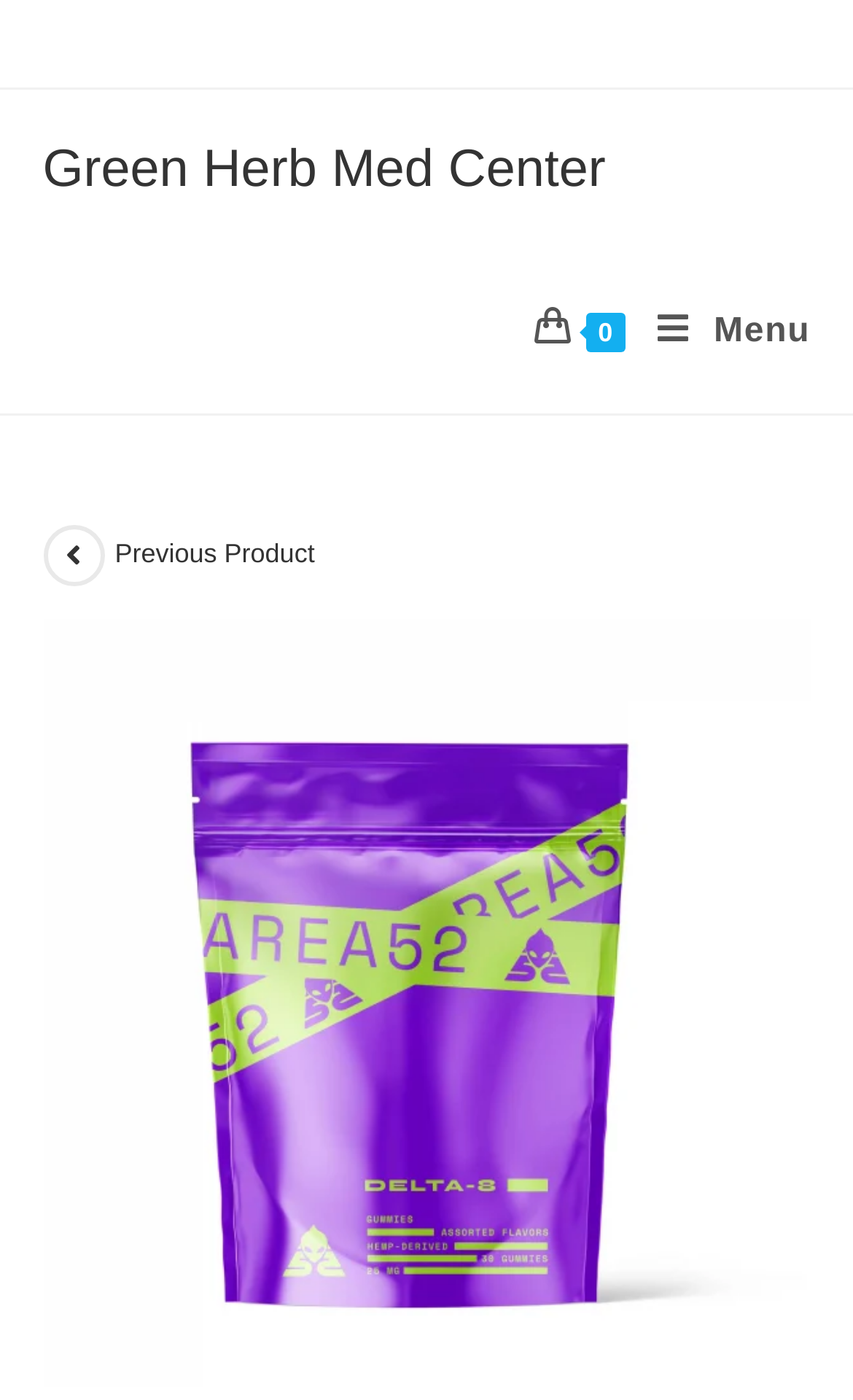Identify the bounding box coordinates for the UI element mentioned here: "artnet priority?". Provide the coordinates as four float values between 0 and 1, i.e., [left, top, right, bottom].

None